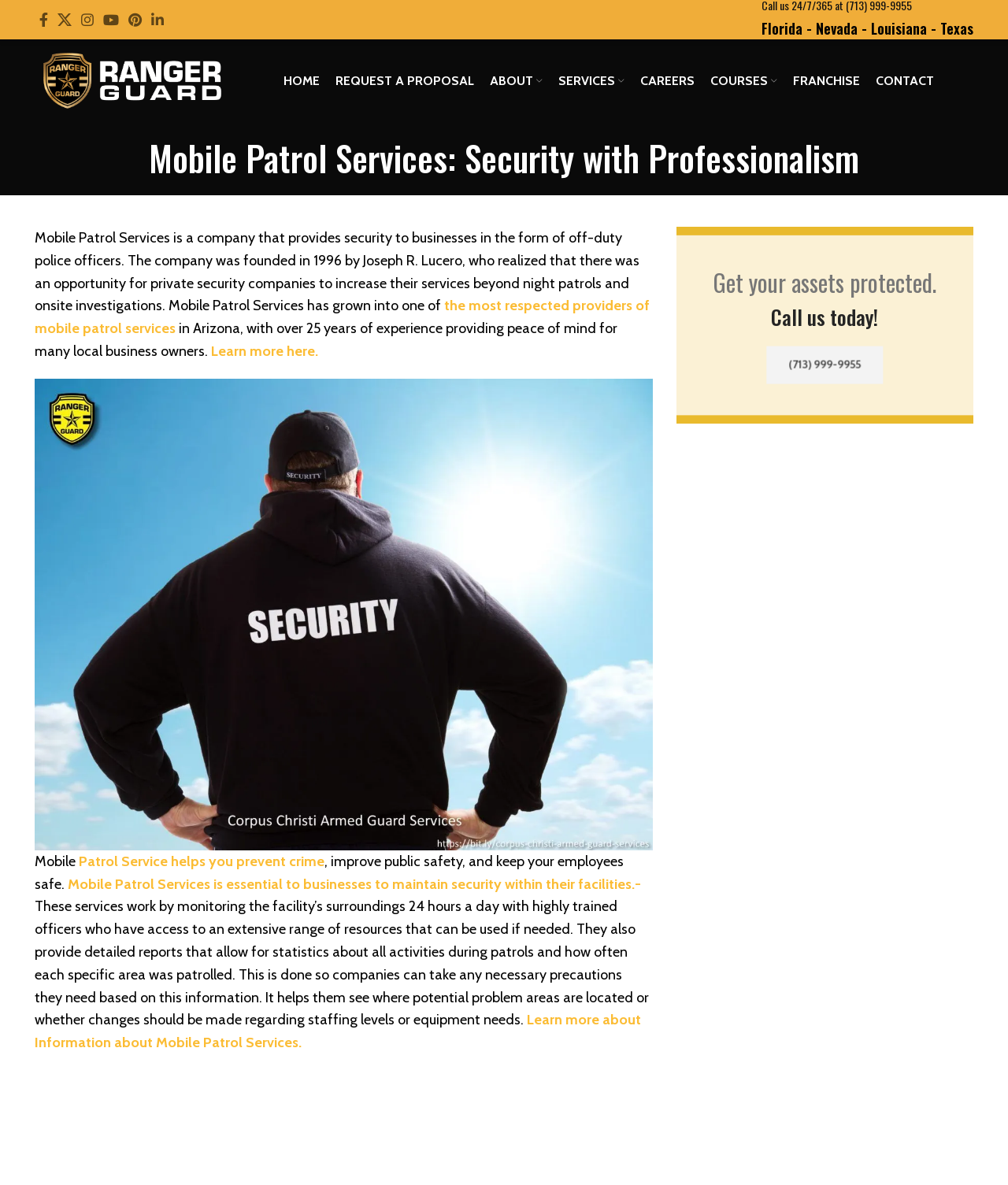Generate a comprehensive description of the webpage.

The webpage is about Mobile Patrol Services, a company that provides security to businesses in the form of off-duty police officers. At the top left corner, there are six social media links, including Facebook, X, Instagram, YouTube, Pinterest, and Linkedin. Next to these links is the site logo, which is an image of Ranger Guard and Investigations.

Below the social media links and the site logo, there is a navigation menu with eight links: HOME, REQUEST A PROPOSAL, ABOUT, SERVICES, CAREERS, COURSES, FRANCHISE, and CONTACT.

The main content of the webpage is divided into two sections. The first section has a heading that reads "Mobile Patrol Services: Security with Professionalism" and provides a brief introduction to the company. The text explains that the company was founded in 1996 and has grown into one of the most respected providers of mobile patrol services in Arizona.

The second section is located below the first section and has a yellow background. It has a heading that reads "Get your assets protected" and a call-to-action to call the company at (713) 999-9955. There is also a link to learn more about Mobile Patrol Services.

On the top right corner, there are five links to different states: Florida, Nevada, Louisiana, and Texas. There is also an infobox link located next to these state links.

Throughout the webpage, there are several links to learn more about the company's services and to request a proposal. The overall layout is organized, with clear headings and concise text that provides information about the company and its services.